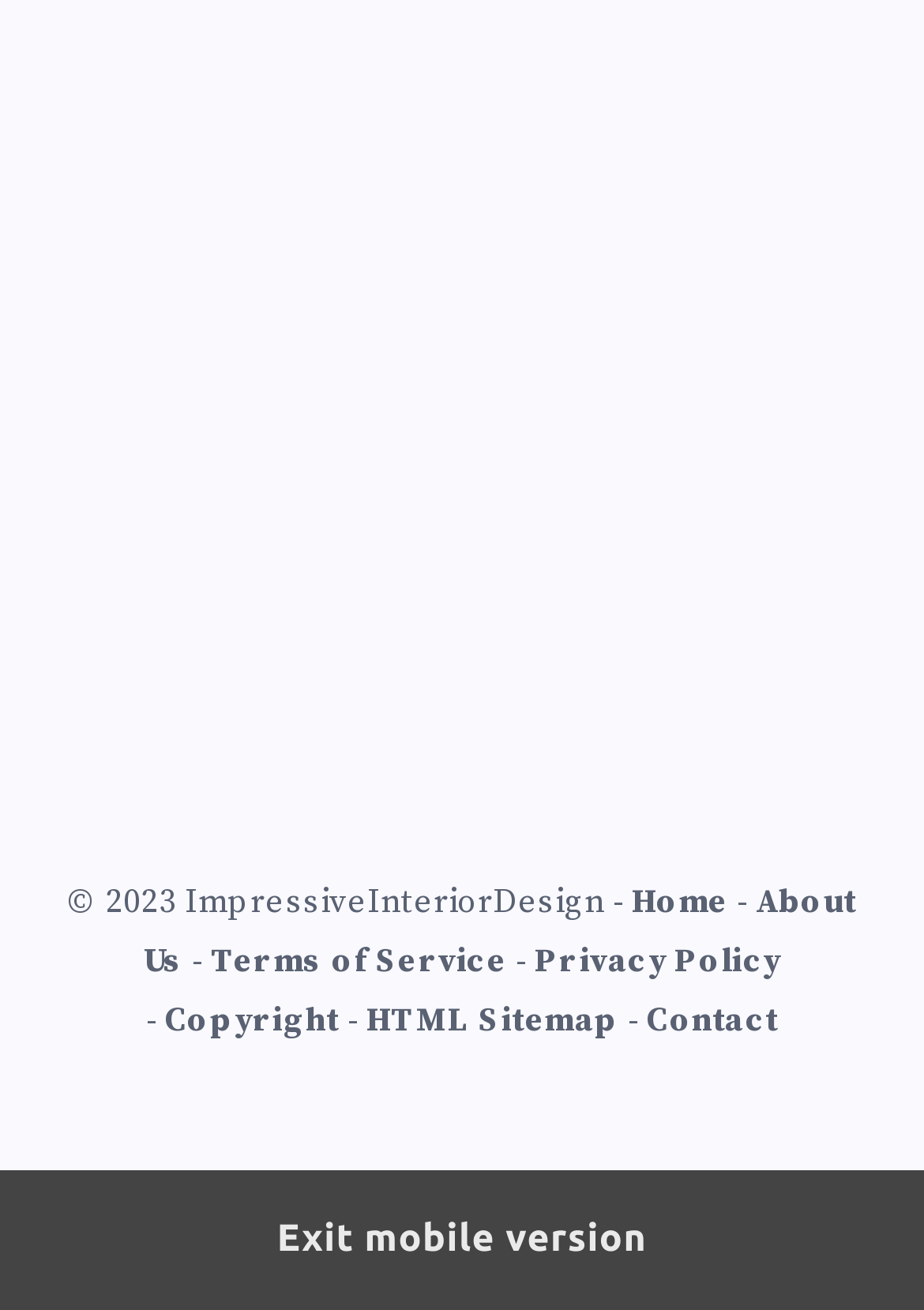Please look at the image and answer the question with a detailed explanation: What is the last link in the footer section?

The last link in the footer section can be found by examining the bounding box coordinates of each link. The link with the highest y2 coordinate is 'Contact', which is located at the bottom of the footer section.